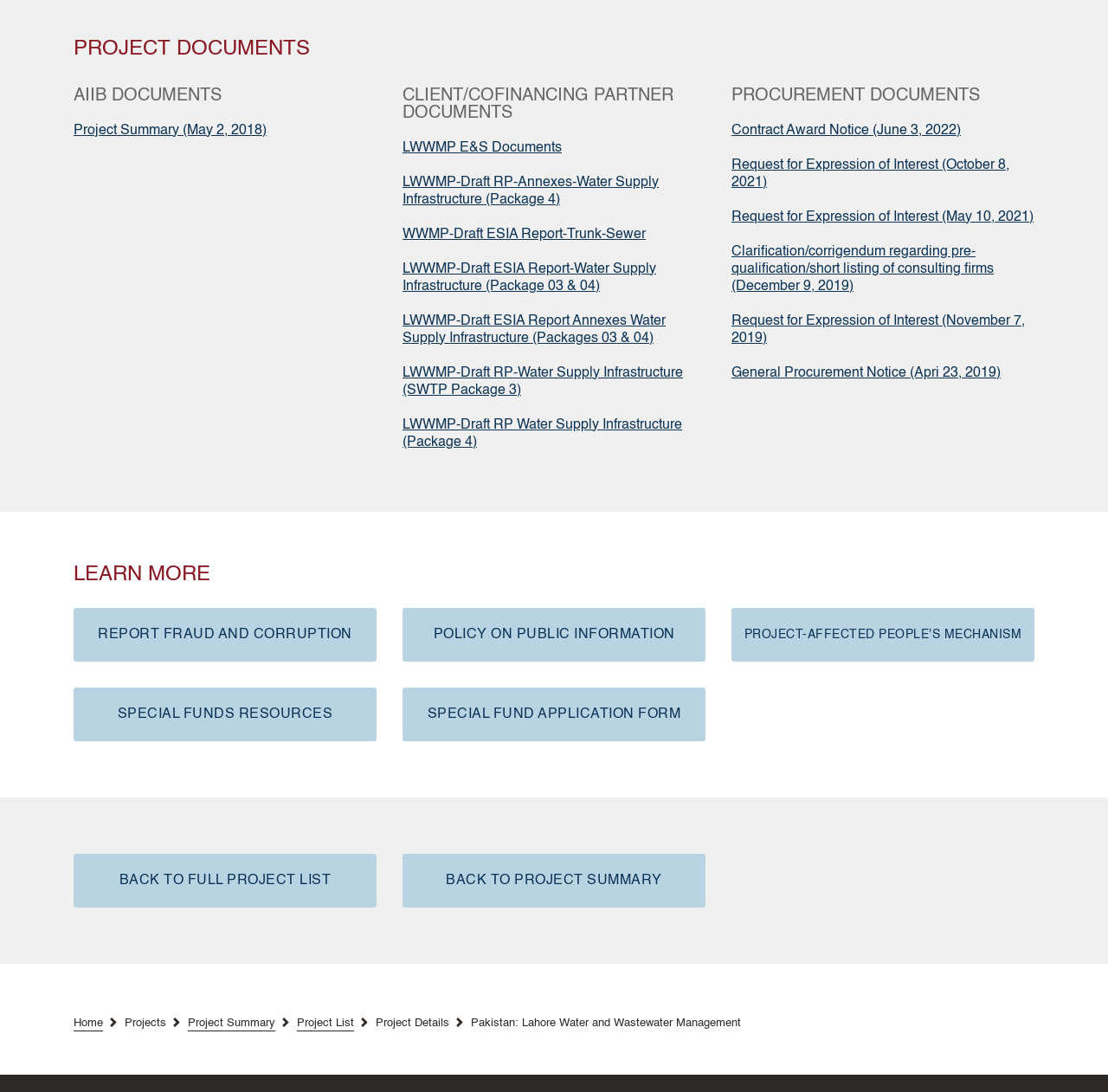Please provide a comprehensive response to the question based on the details in the image: What is the name of the project?

The static text 'Pakistan: Lahore Water and Wastewater Management' is located at the bottom of the webpage, suggesting that this is the name of the project being referred to.